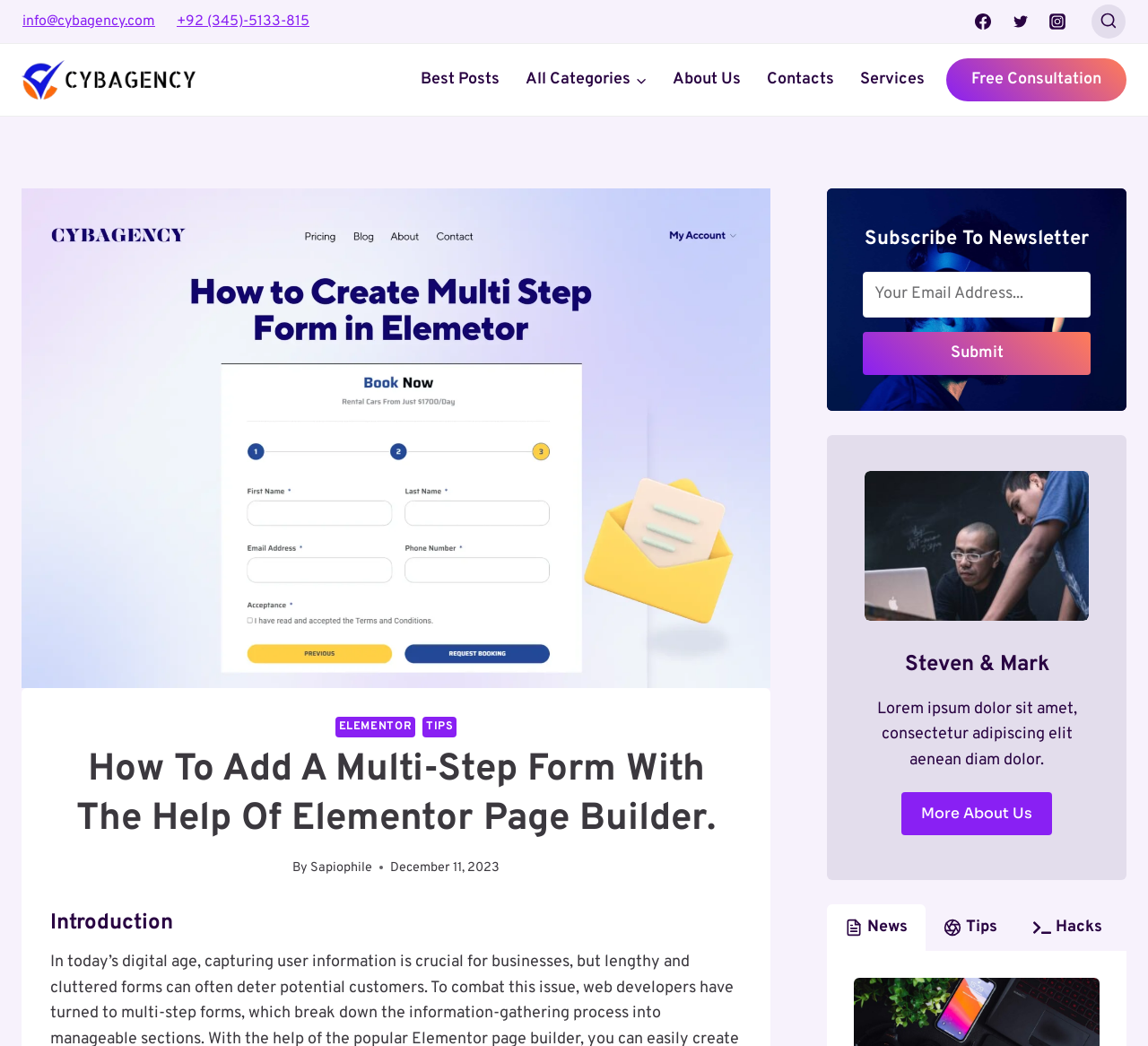Provide a brief response in the form of a single word or phrase:
What is the purpose of the 'Free Consultation' button?

To request a free consultation